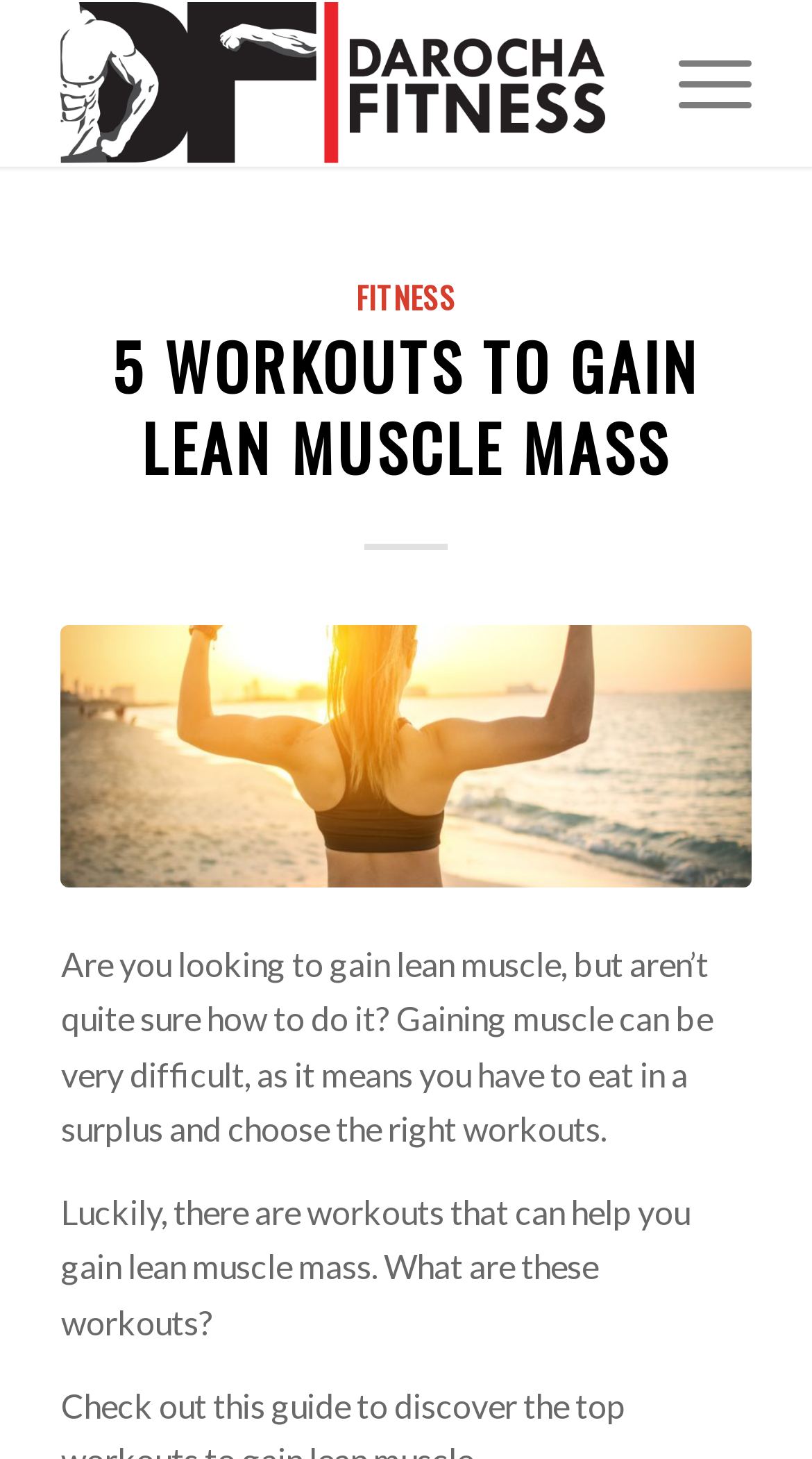Can you give a comprehensive explanation to the question given the content of the image?
What is the main topic of the article?

The main topic of the article can be inferred from the heading '5 WORKOUTS TO GAIN LEAN MUSCLE MASS' and the image with the same description, which suggests that the article is about gaining lean muscle mass.